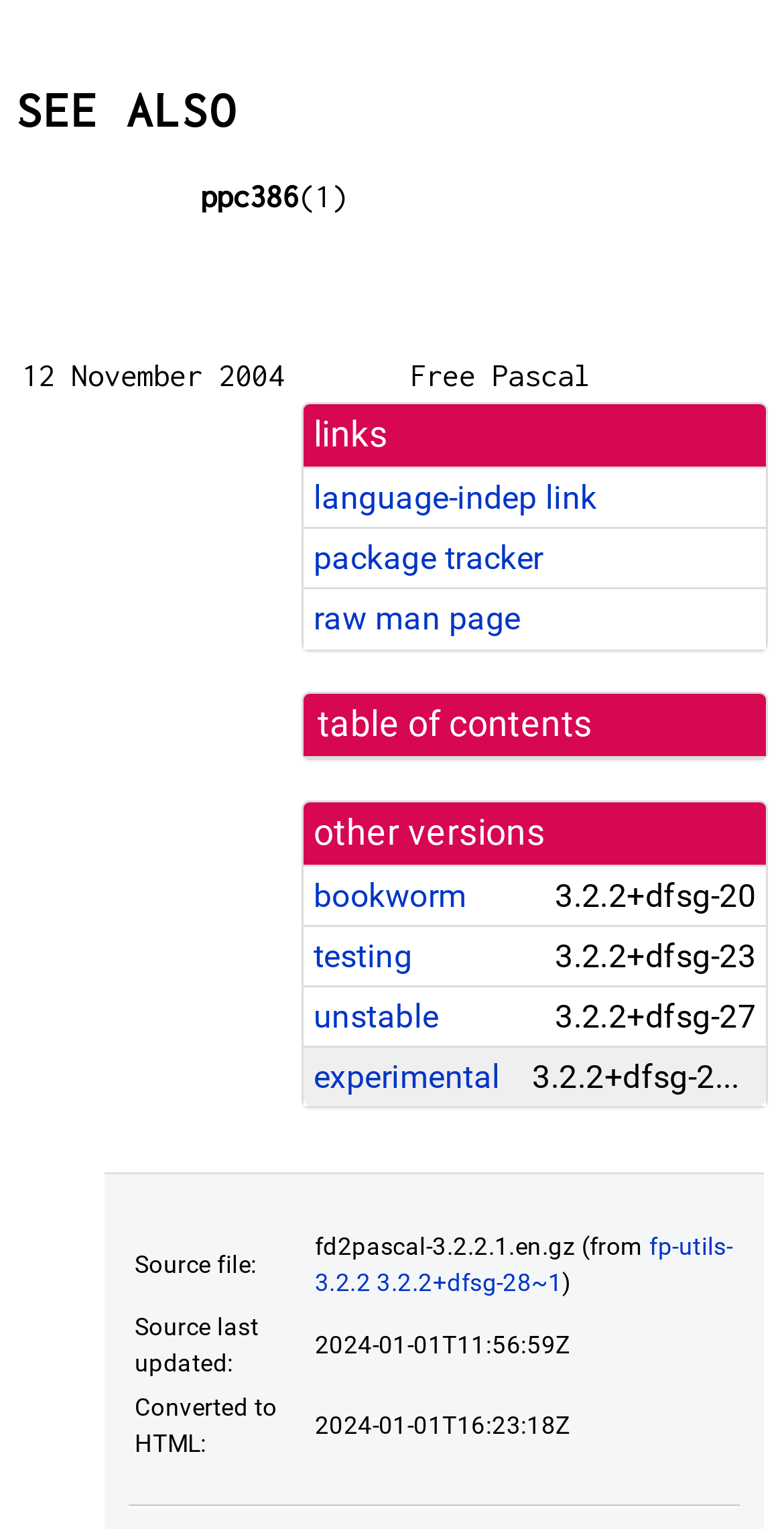Please locate the bounding box coordinates of the region I need to click to follow this instruction: "Subscribe to the newsletter".

None